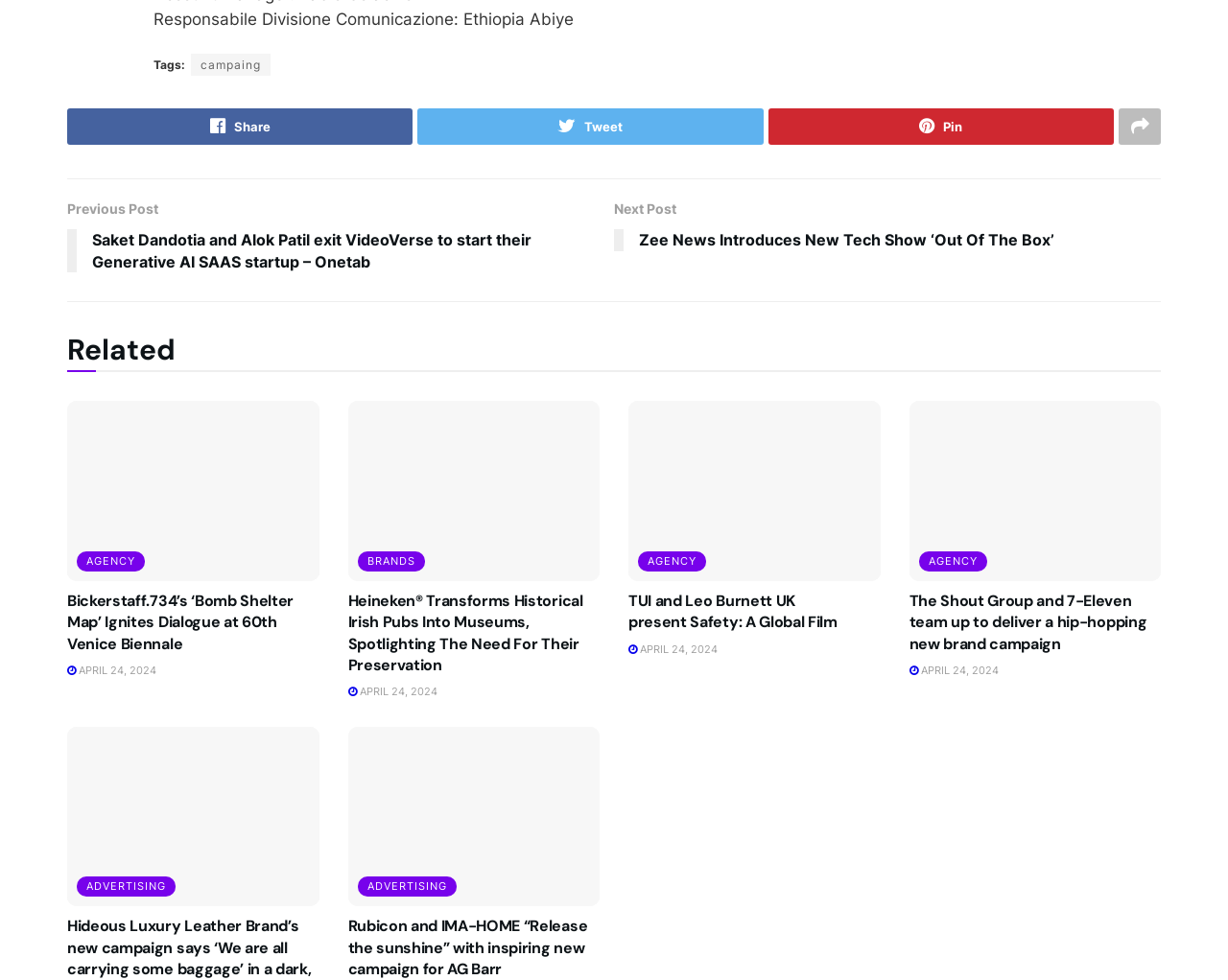From the webpage screenshot, identify the region described by April 24, 2024. Provide the bounding box coordinates as (top-left x, top-left y, bottom-right x, bottom-right y), with each value being a floating point number between 0 and 1.

[0.055, 0.677, 0.127, 0.691]